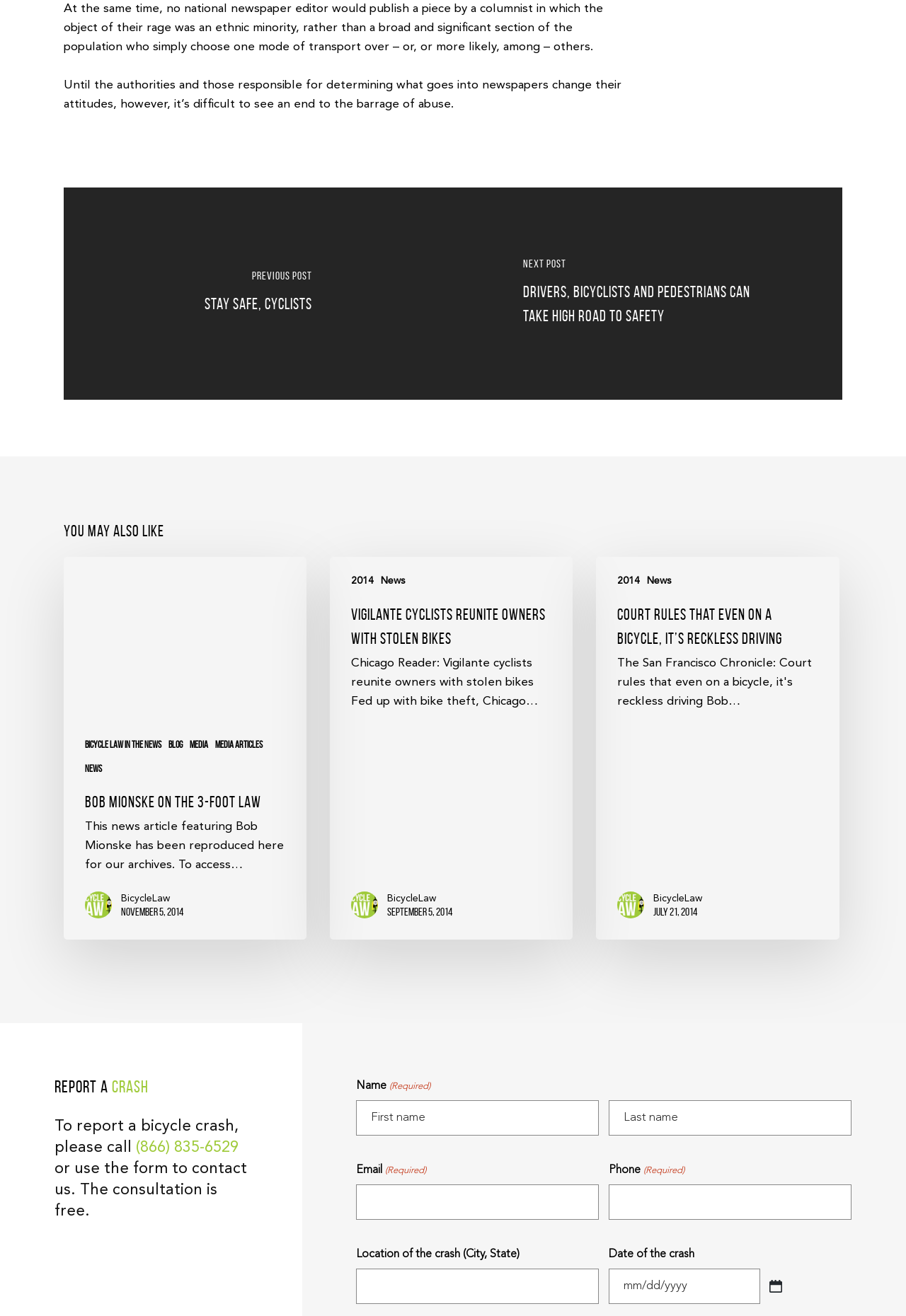Please analyze the image and provide a thorough answer to the question:
What is the topic of the article 'Stay Safe, Cyclists'?

Based on the webpage, I found a link with the text 'Stay Safe, Cyclists' which suggests that the article is related to cycling safety. This inference is made by analyzing the text content of the link and understanding its context within the webpage.